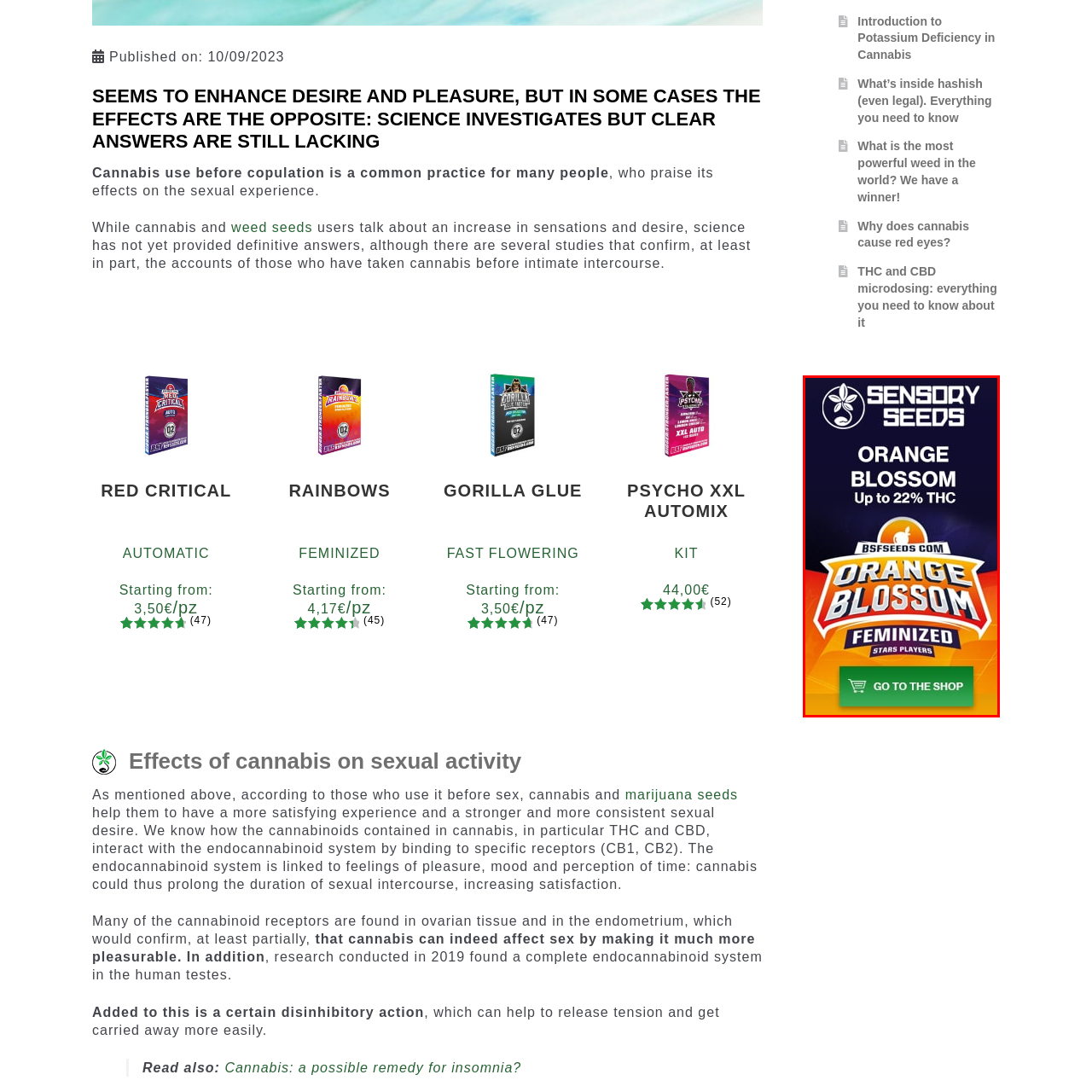Describe in detail the elements and actions shown in the image within the red-bordered area.

This vibrant promotional banner features "Sensory Seeds," showcasing their "Orange Blossom" feminized cannabis seeds. Highlighted prominently at the center is the product name, "ORANGE BLOSSOM," which boasts a THC content of up to 22%. The design reflects a dynamic color palette that transitions from deep purple to bright orange, creating an eye-catching effect. A playful logo sits at the top, while a call-to-action button invites viewers to "GO TO THE SHOP," encouraging potential customers to explore the product further. The overall aesthetic emphasizes both the quality and appeal of the seeds.